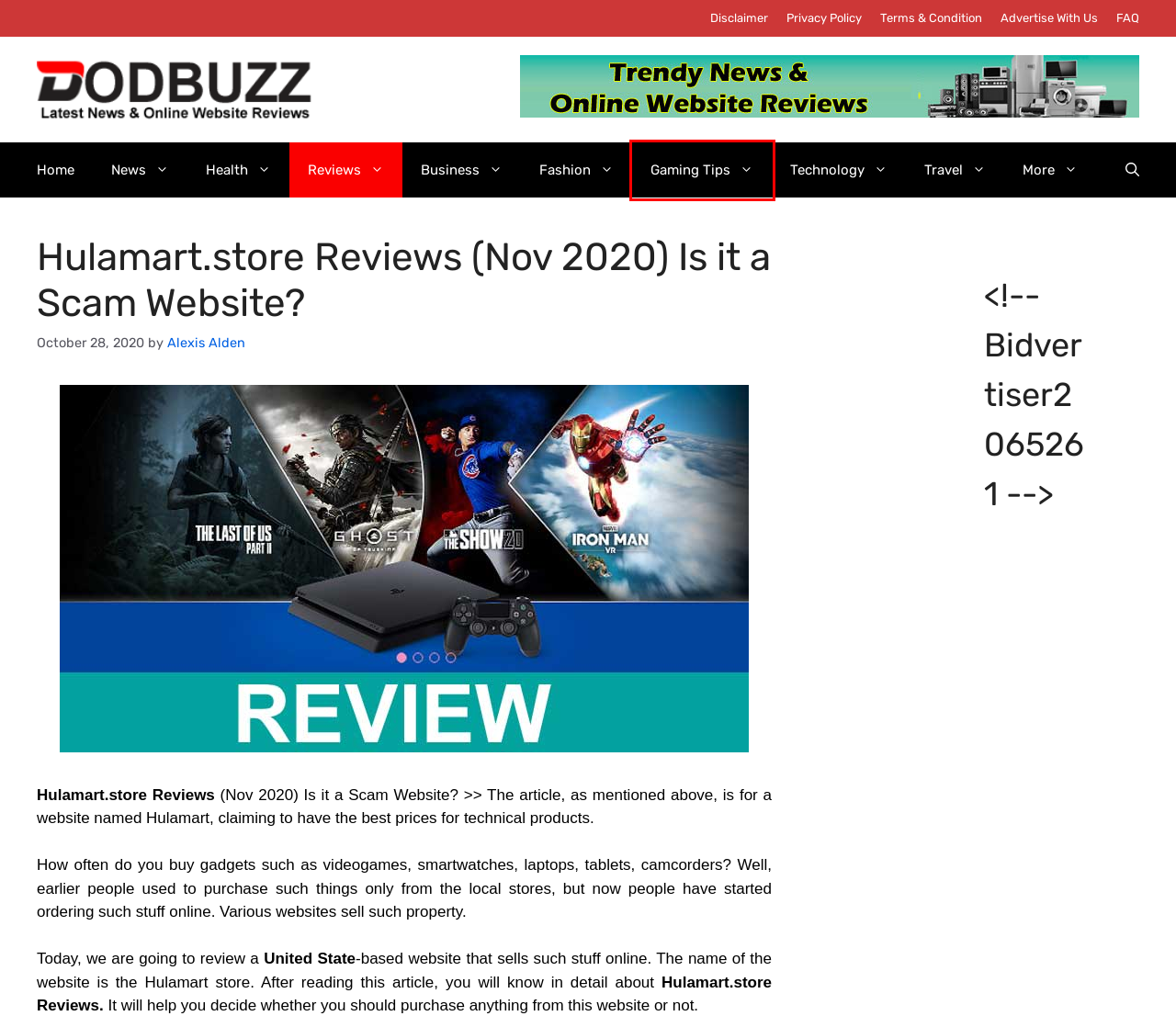Given a webpage screenshot featuring a red rectangle around a UI element, please determine the best description for the new webpage that appears after the element within the bounding box is clicked. The options are:
A. Fashion | DODBUZZ
B. Advertise With Us | DODBUZZ
C. Website Reviews | DODBUZZ
D. Privacy Policy | DODBUZZ
E. Gaming Tips | DODBUZZ
F. Business | DODBUZZ
G. Travel | DODBUZZ
H. Terms & Condition | DODBUZZ

E